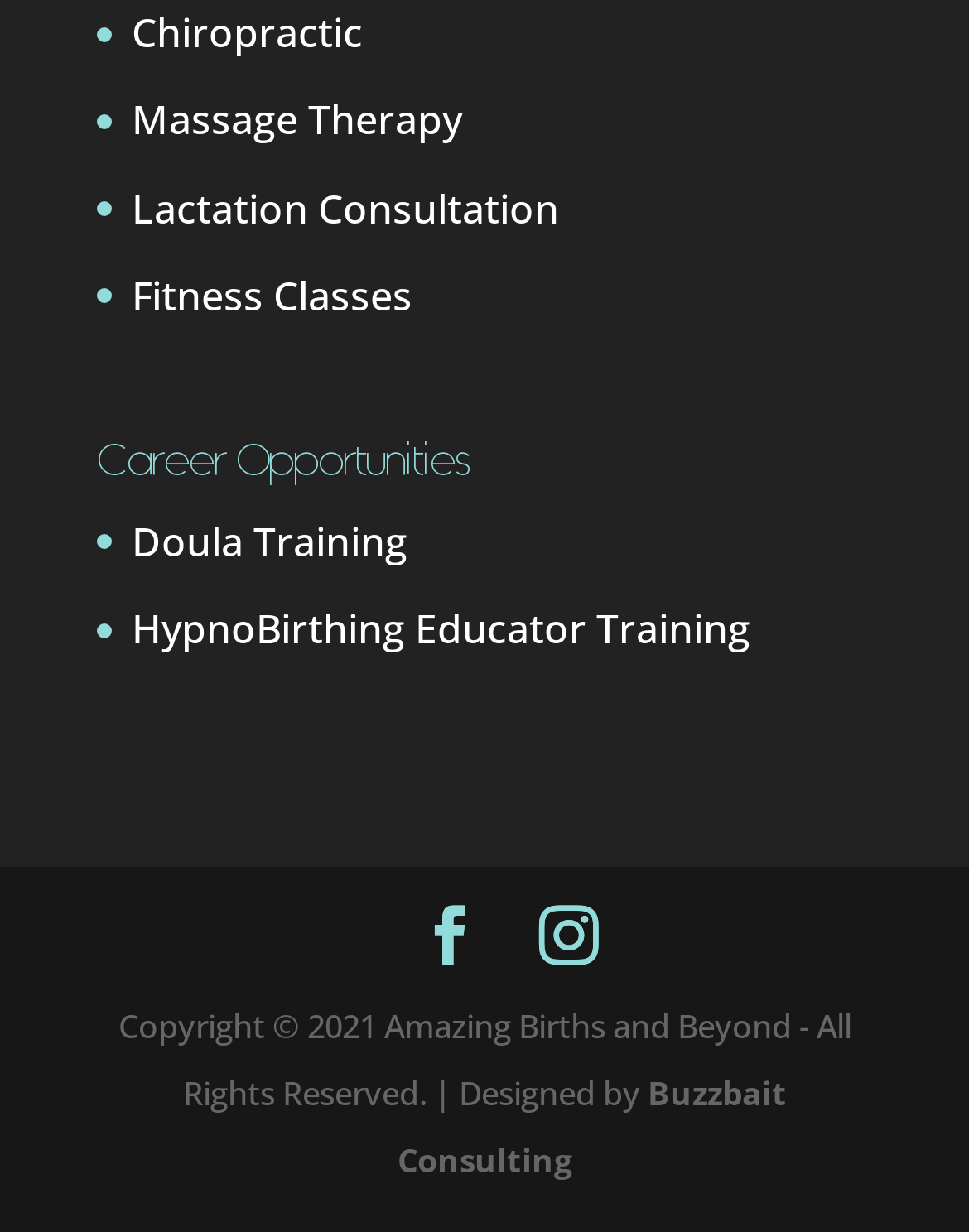Please find the bounding box coordinates of the element that you should click to achieve the following instruction: "Click on the link to learn about guiding students to success with a course map". The coordinates should be presented as four float numbers between 0 and 1: [left, top, right, bottom].

None